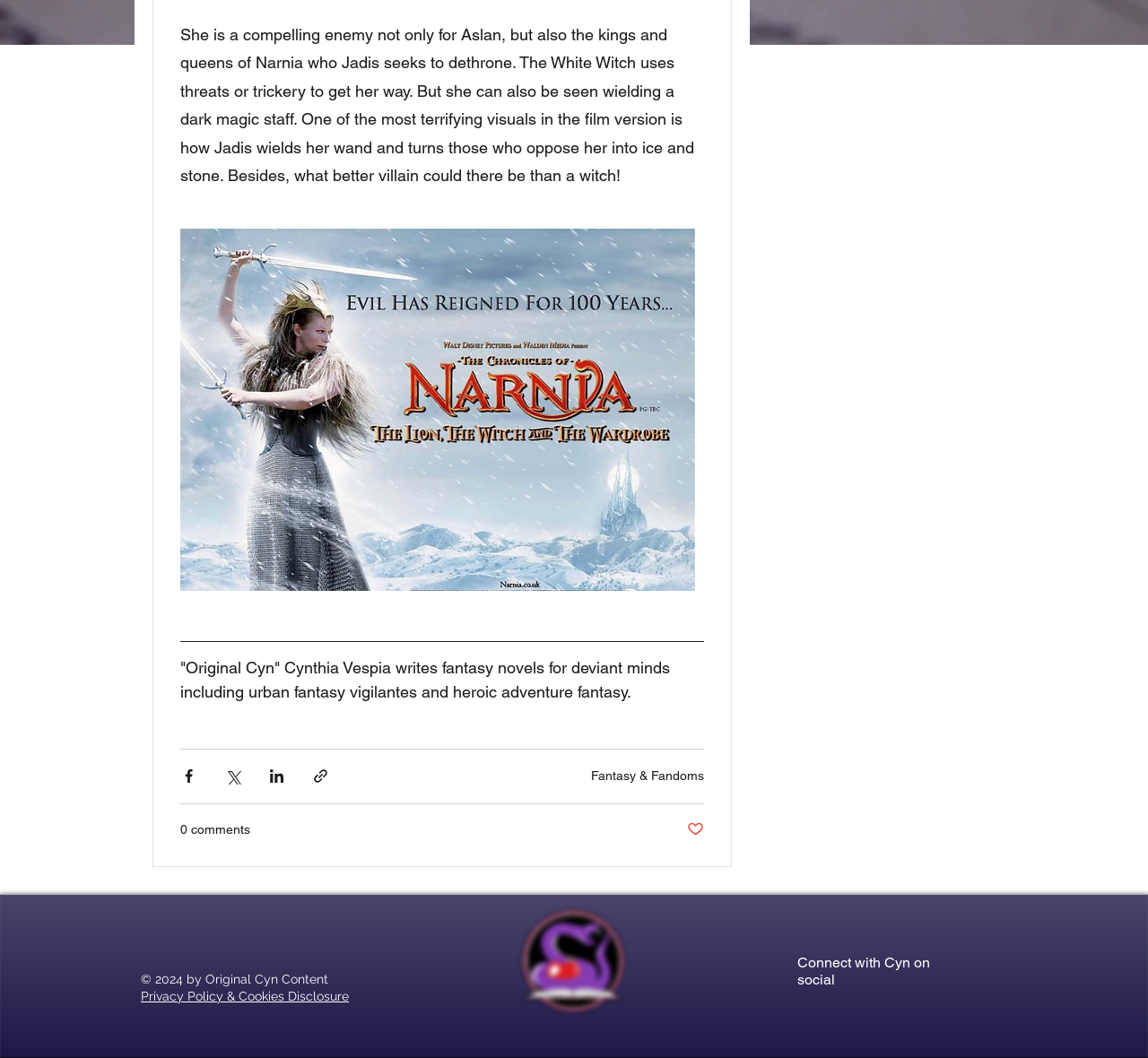Determine the bounding box coordinates for the HTML element mentioned in the following description: "aria-label="White Amazon Icon"". The coordinates should be a list of four floats ranging from 0 to 1, represented as [left, top, right, bottom].

[0.816, 0.942, 0.842, 0.971]